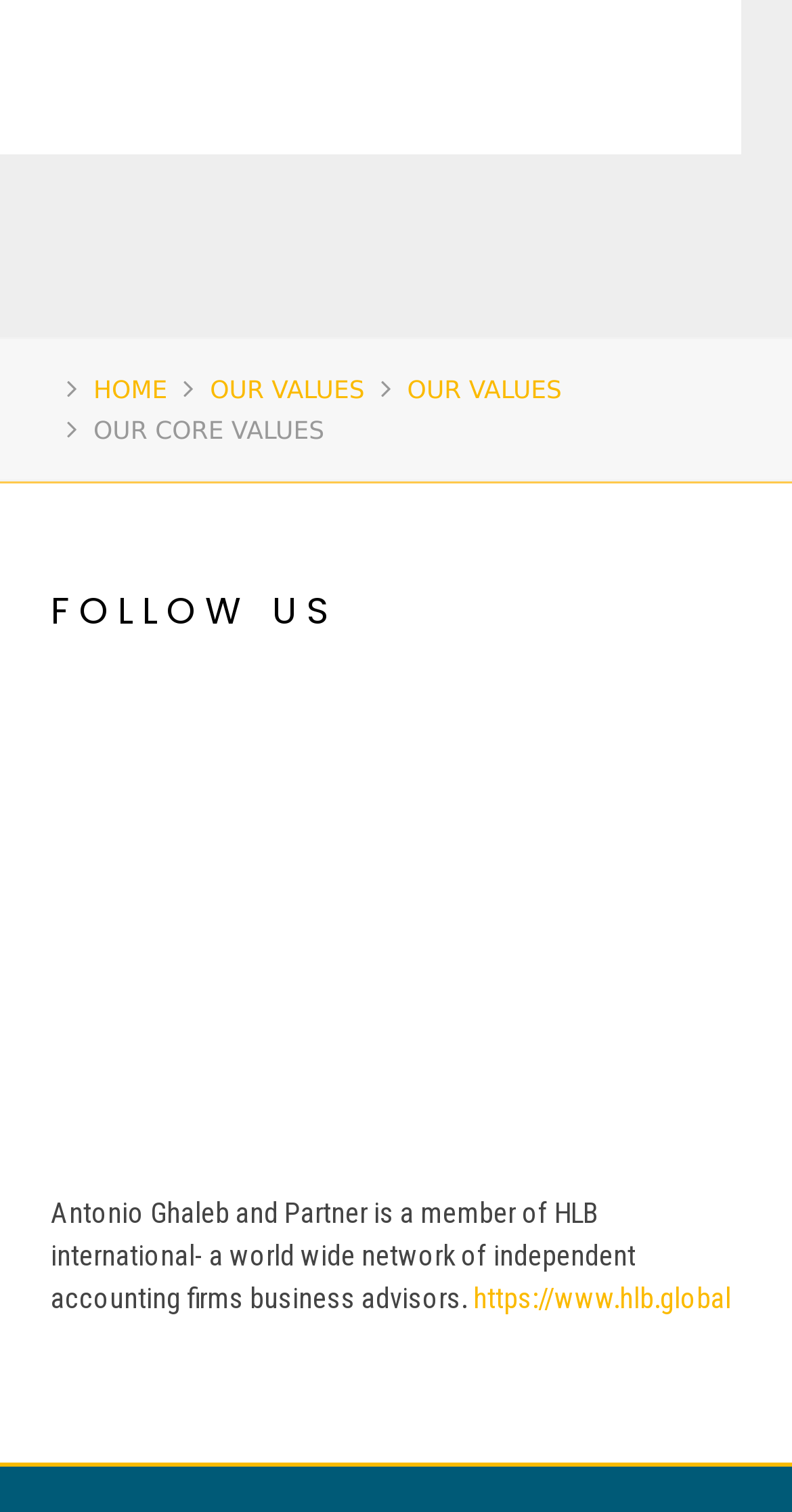What is the purpose of Antonio Ghaleb and Partner?
Provide an in-depth and detailed explanation in response to the question.

I inferred the answer by reading the text that describes the image of 'HLB International', which states that Antonio Ghaleb and Partner is a member of HLB international, a worldwide network of independent accounting firms and business advisors.